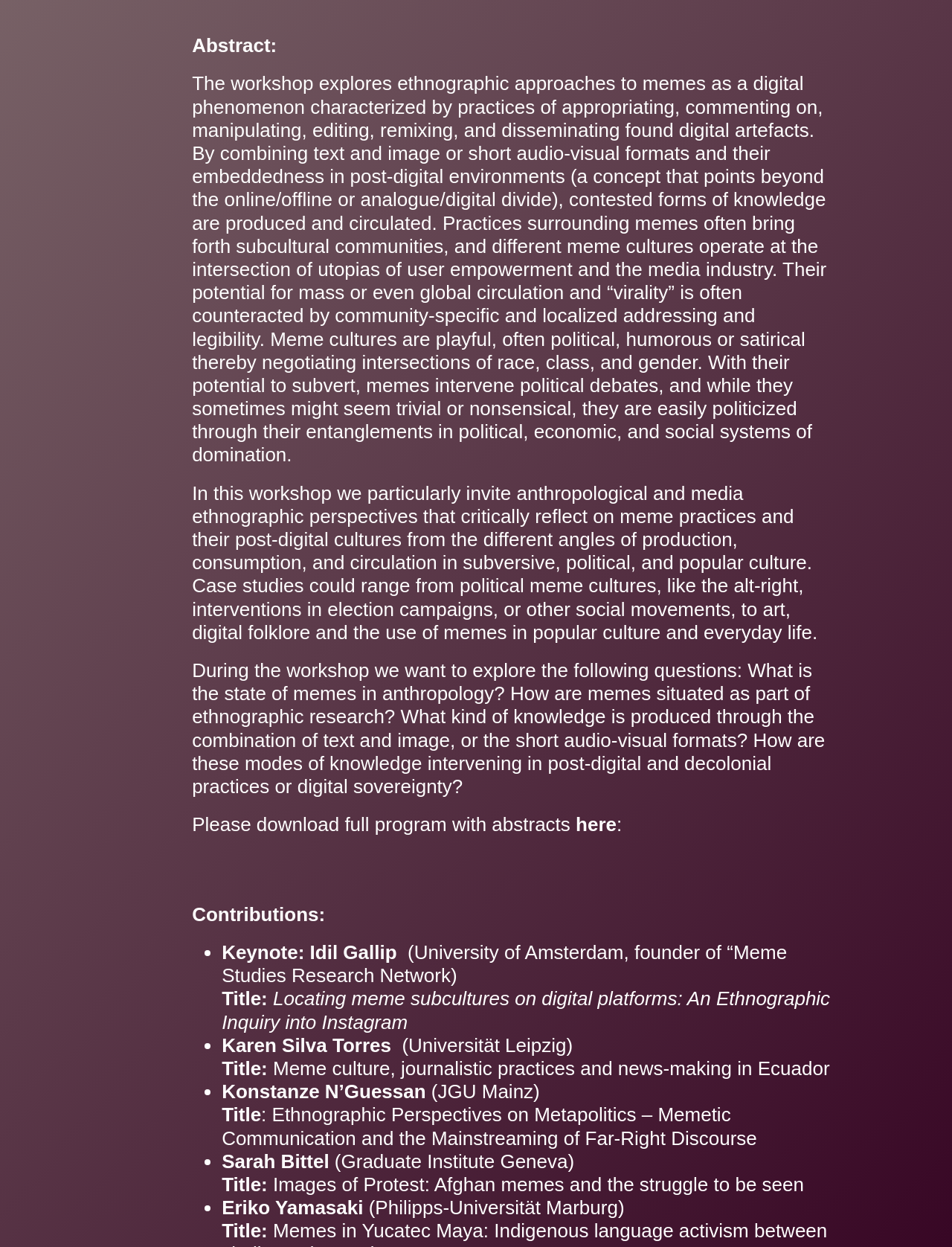Extract the bounding box coordinates of the UI element described: "here". Provide the coordinates in the format [left, top, right, bottom] with values ranging from 0 to 1.

[0.605, 0.652, 0.648, 0.67]